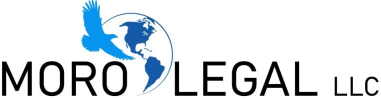What type of company is Moro Legal?
Using the information from the image, give a concise answer in one word or a short phrase.

Limited liability company